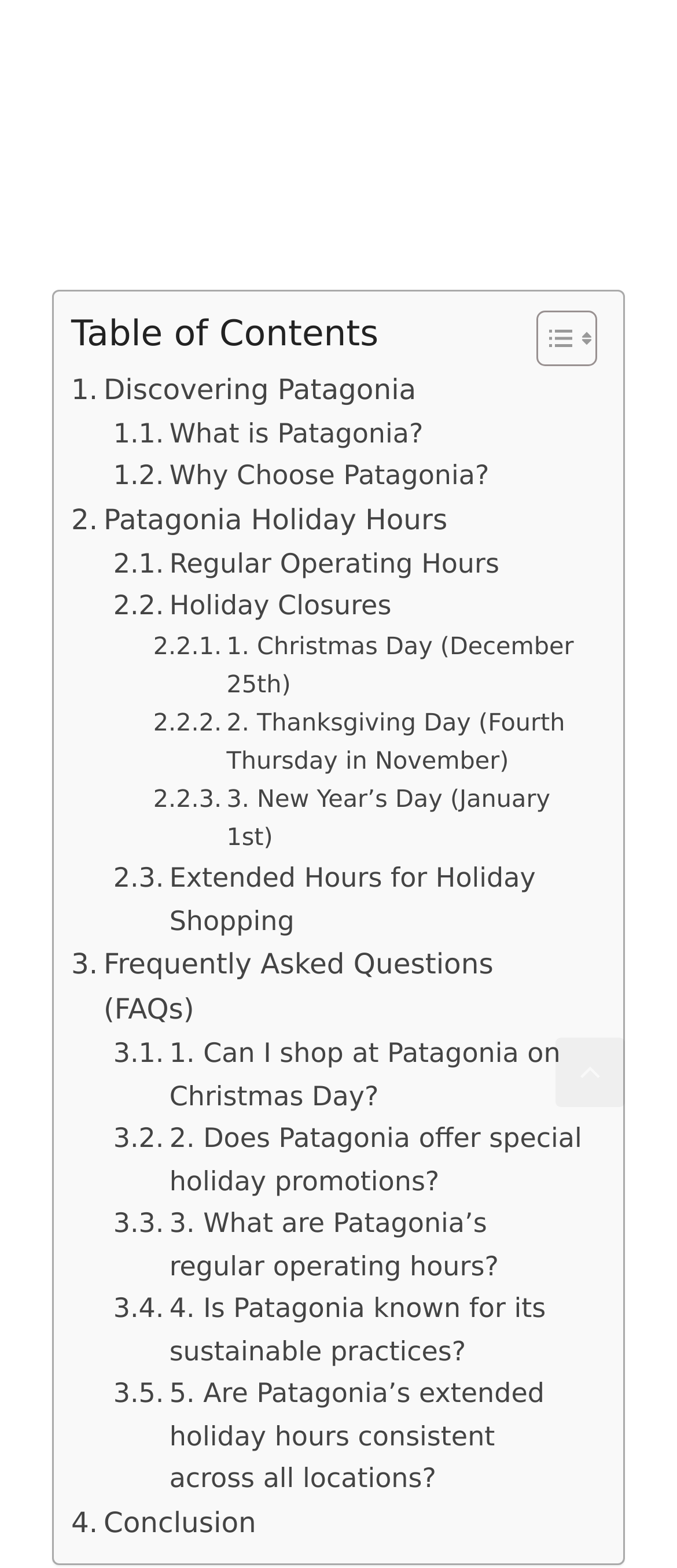What type of questions are answered in the FAQs section?
Based on the image, answer the question with as much detail as possible.

The FAQs section appears to answer questions about Patagonia, such as its operating hours, holiday promotions, and sustainable practices. The links in the FAQs section mention specific questions, like 'Can I shop at Patagonia on Christmas Day?' and 'Is Patagonia known for its sustainable practices?', indicating that this section provides answers to questions about Patagonia.